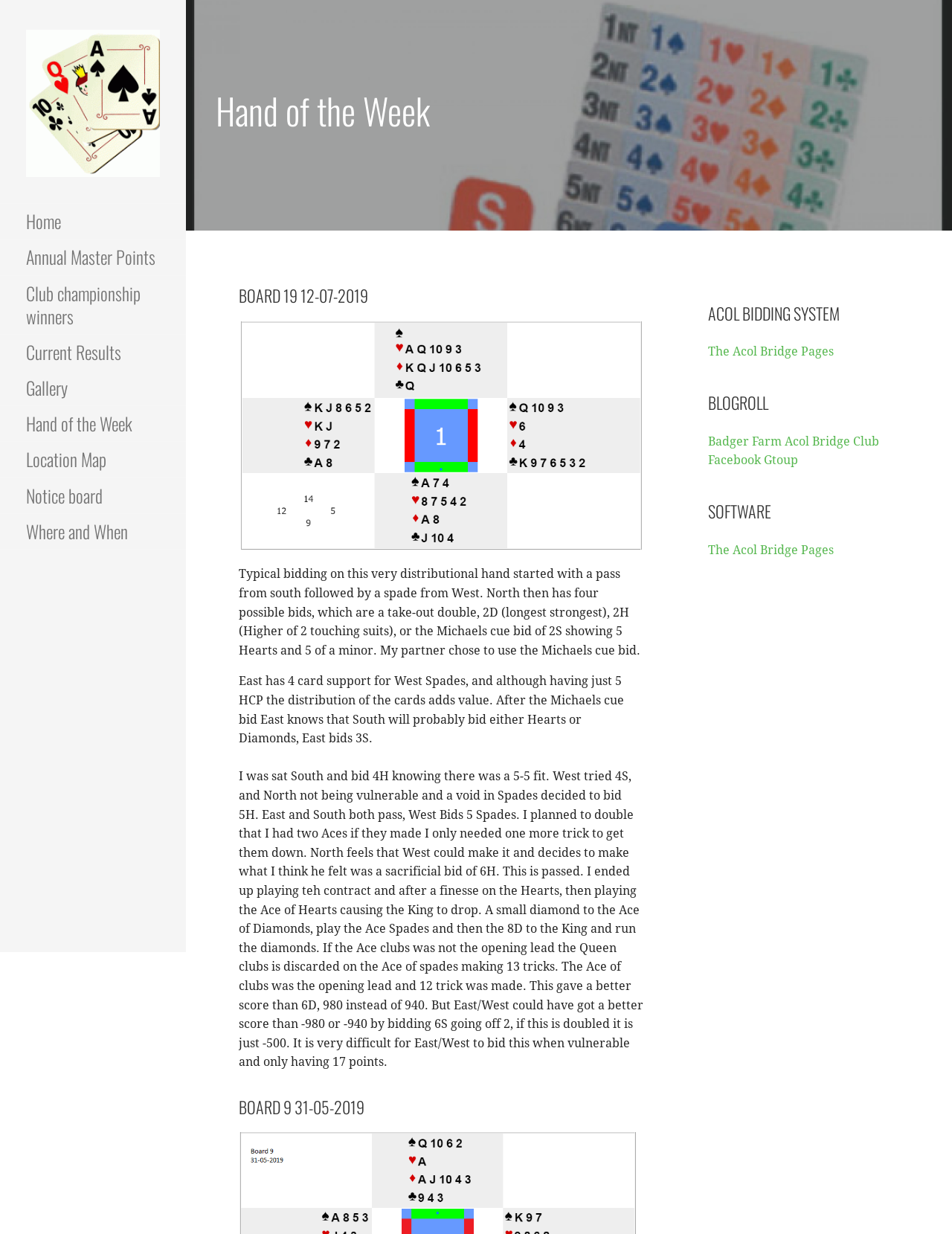How many links are there in the navigation menu?
Please give a detailed and elaborate explanation in response to the question.

I found the answer by looking at the top-left corner of the webpage, where there is a navigation menu with links such as 'Home', 'Annual Master Points', 'Club championship winners', and so on. I counted a total of 9 links in the navigation menu.